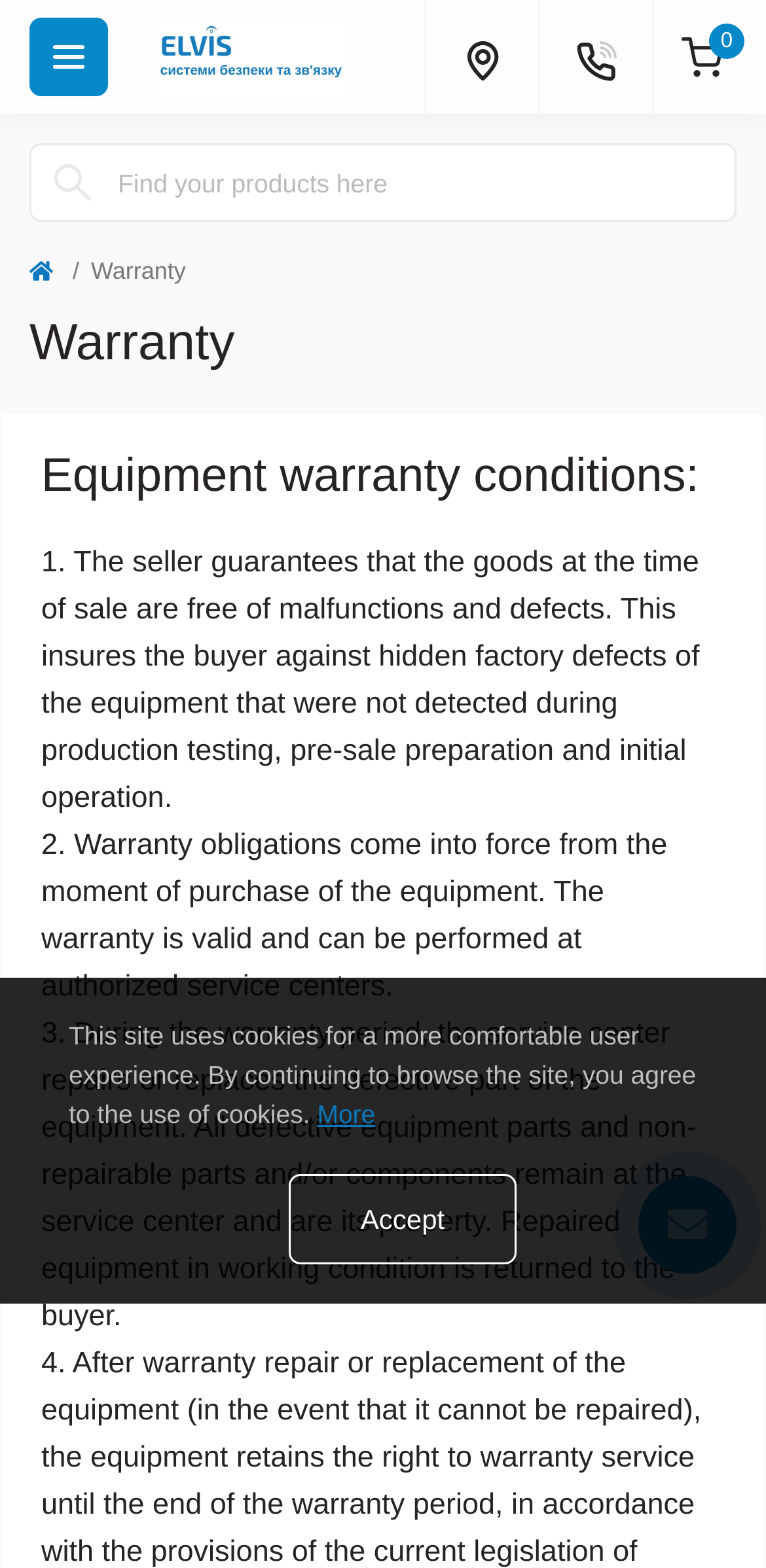Offer a comprehensive description of the webpage’s content and structure.

The webpage is about the warranty conditions for goods purchased in the "ELVIS - Security and Communication Systems" store. At the top left, there is a menu button. Next to it, there is a link to the store's homepage, accompanied by a logo image. On the top right, there are three buttons: "Locations", "Contacts", and a cart icon with a number "0" indicating no items in the cart. The cart icon is accompanied by a small image.

Below the top navigation, there is a search bar with a placeholder text "Find your products here" and a search button. On the top center, there is a breadcrumb navigation menu.

The main content of the page is divided into sections. The first section has a heading "Warranty" and a subheading "Equipment warranty conditions:". Below the subheading, there are three paragraphs of text describing the warranty conditions, including the seller's guarantee, warranty obligations, and the process of repairing or replacing defective equipment parts.

At the bottom of the page, there is a notice about the site using cookies for a more comfortable user experience, with a link to learn more. Next to the notice, there is an "Accept" button.